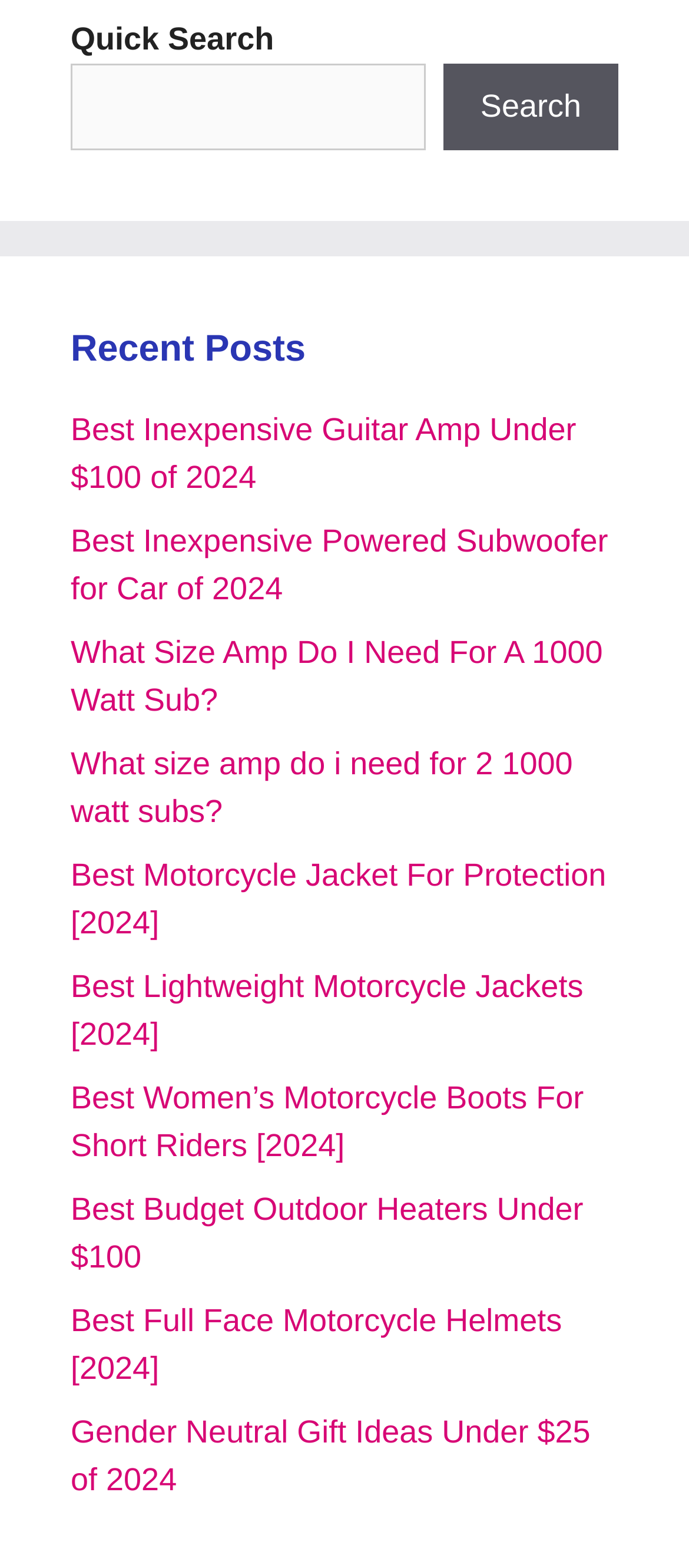Please provide a brief answer to the question using only one word or phrase: 
How many links are there under 'Recent Posts'?

13